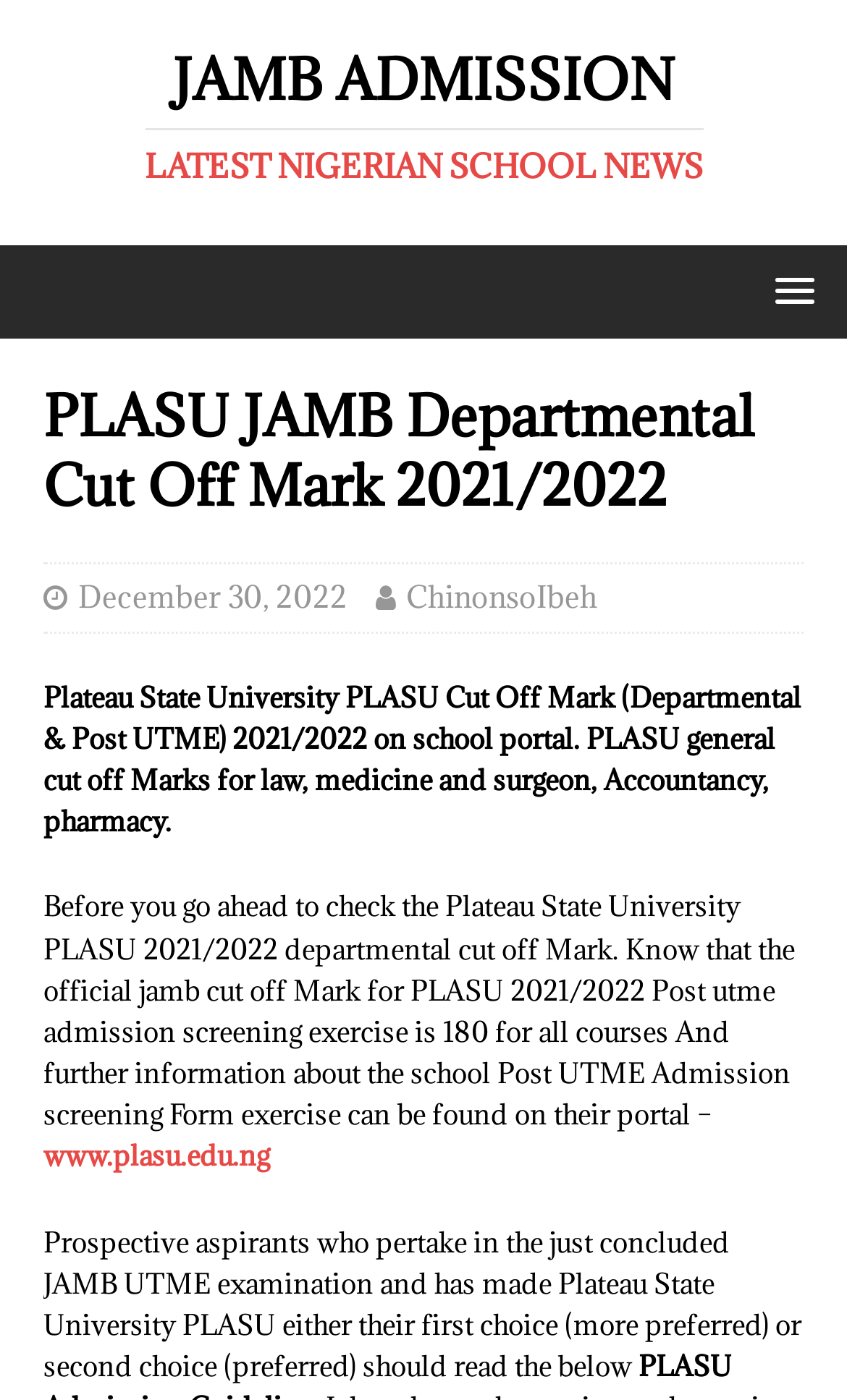Produce an extensive caption that describes everything on the webpage.

The webpage is about Plateau State University (PLASU) cut off marks for the 2021/2022 academic session. At the top left, there is a link to "JAMB ADMISSION LATEST NIGERIAN SCHOOL NEWS" with two headings, "JAMB ADMISSION" and "LATEST NIGERIAN SCHOOL NEWS". 

On the top right, there is a menu link with a popup. Below it, there is a header section with a heading "PLASU JAMB Departmental Cut Off Mark 2021/2022". Underneath, there are two links, one showing the date "December 30, 2022" and the other showing the author's name "ChinonsoIbeh". 

The main content of the webpage is divided into three paragraphs. The first paragraph explains the general cut off marks for law, medicine, and other courses. The second paragraph provides information about the official JAMB cut off mark for PLASU 2021/2022 Post UTME admission screening exercise, which is 180 for all courses. It also mentions that further information can be found on the school's portal, with a link to "www.plasu.edu.ng". 

The third paragraph is addressed to prospective aspirants who took the JAMB UTME examination and made PLASU their first or second choice.